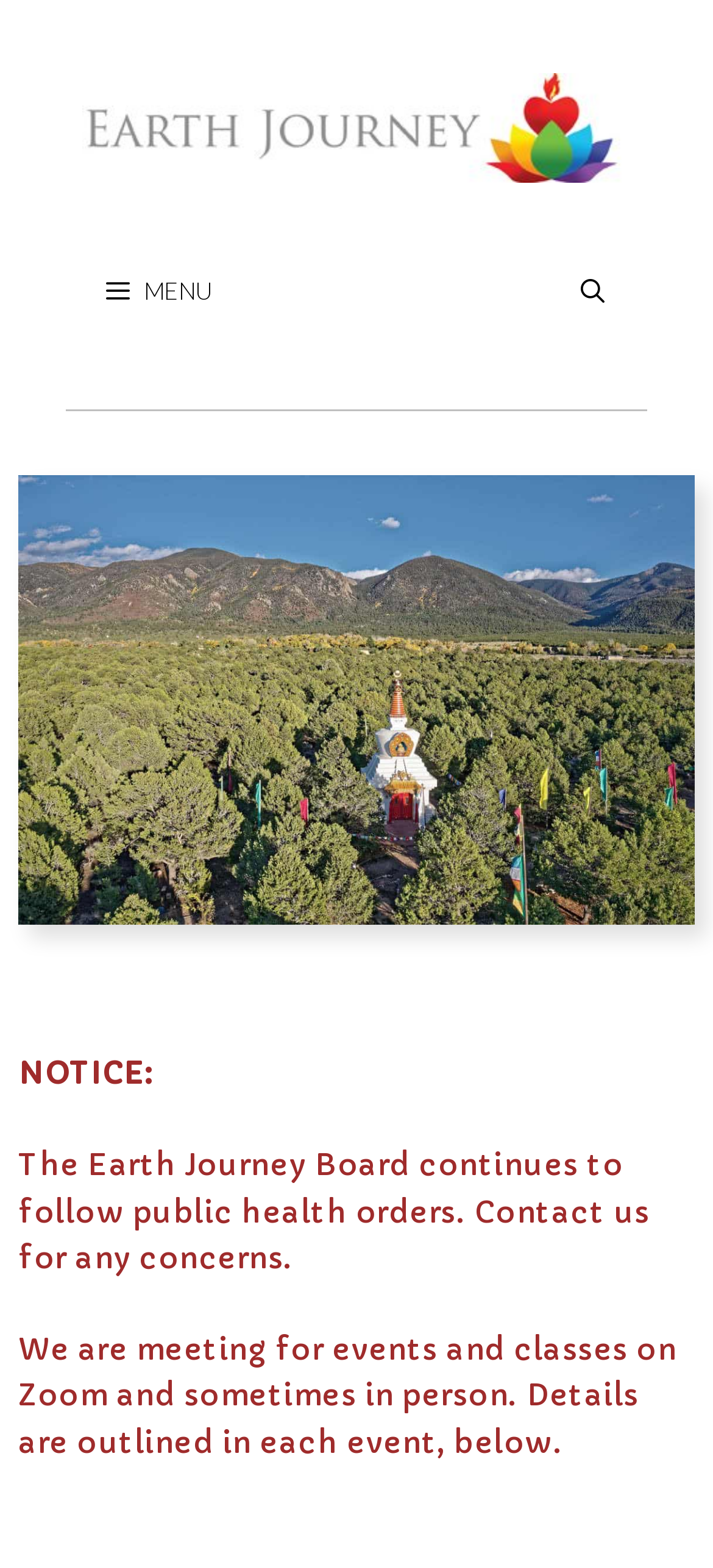Predict the bounding box of the UI element based on the description: "Menu". The coordinates should be four float numbers between 0 and 1, formatted as [left, top, right, bottom].

[0.103, 0.139, 0.897, 0.231]